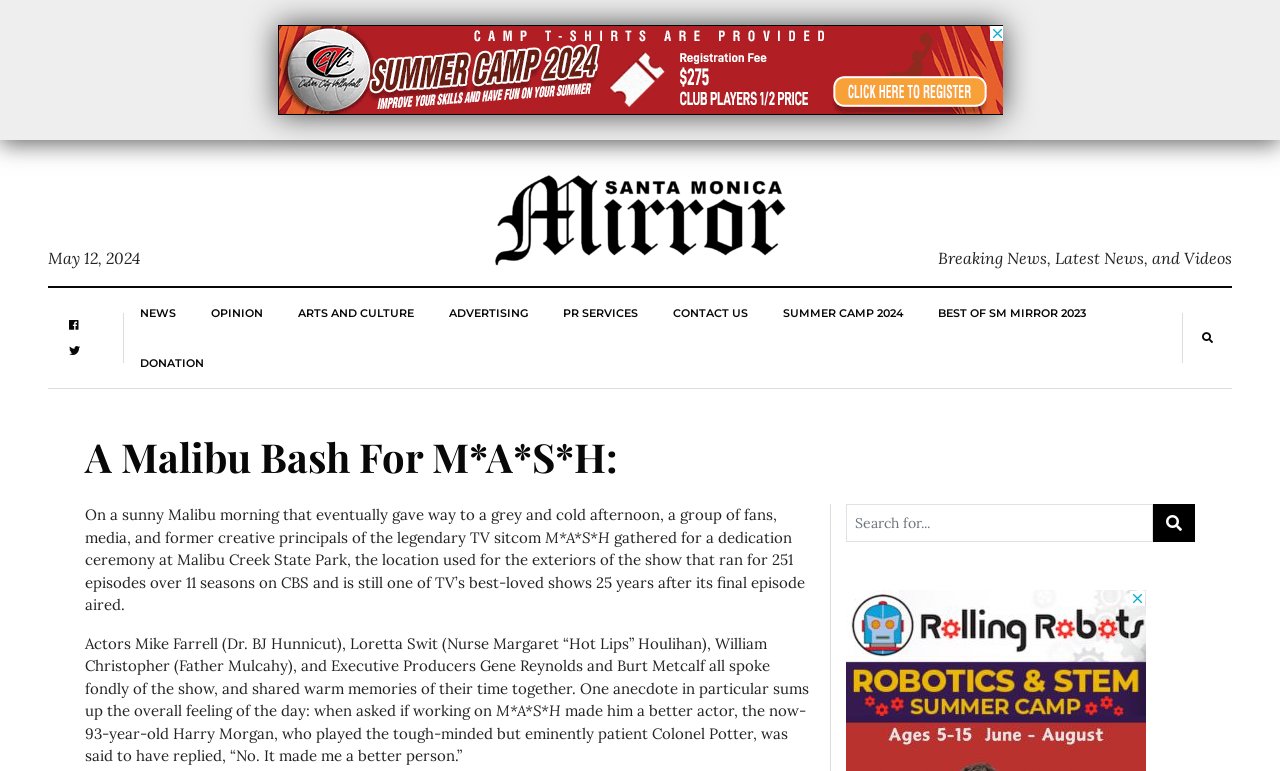What is the name of the nurse character mentioned?
Please give a detailed and elaborate answer to the question based on the image.

The answer can be found in the StaticText element with the text 'Actors Mike Farrell (Dr. BJ Hunnicut), Loretta Swit (Nurse Margaret “Hot Lips” Houlihan), William Christopher (Father Mulcahy), and Executive Producers Gene Reynolds and Burt Metcalf all spoke fondly of the show...'.